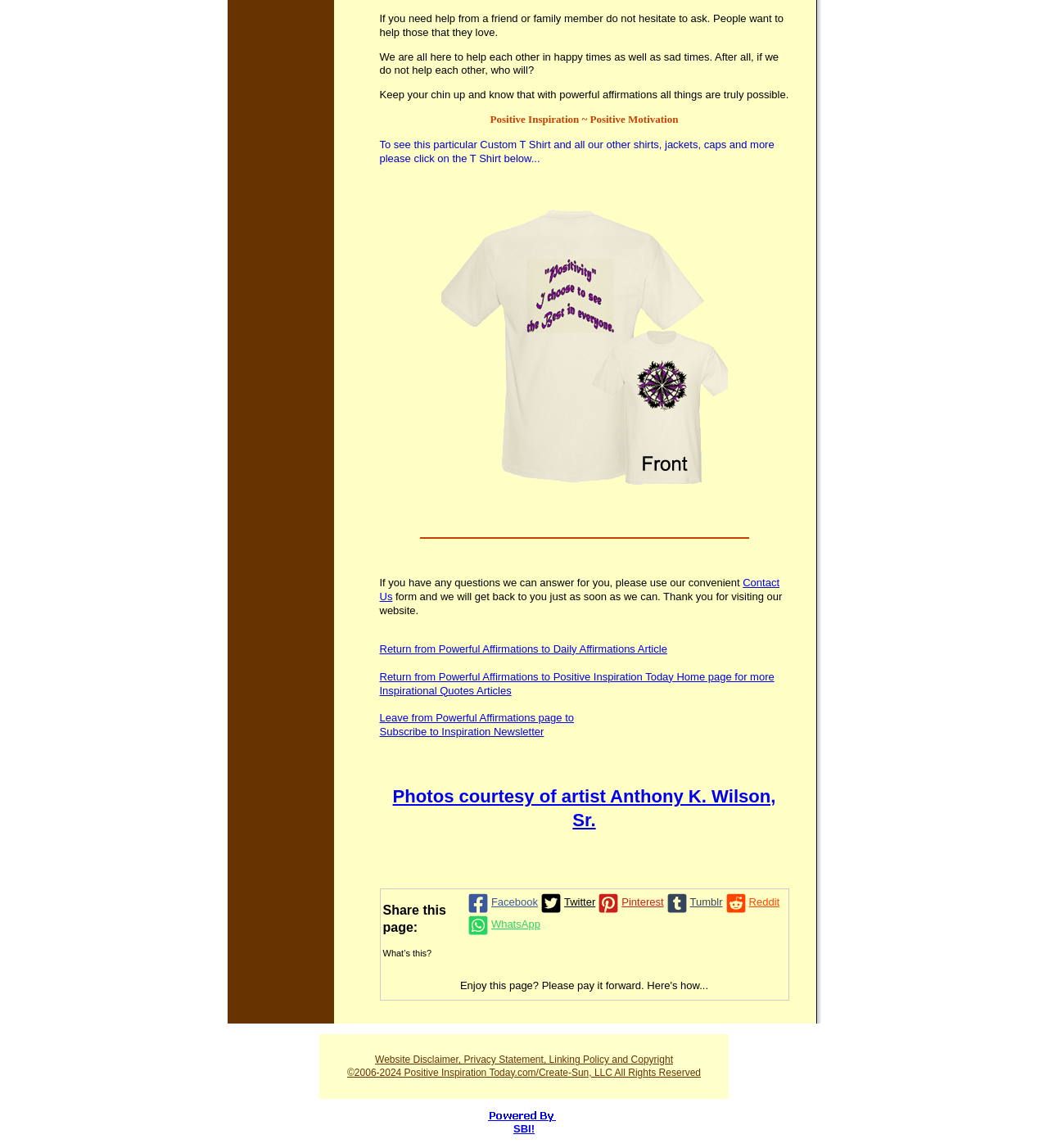Please find the bounding box coordinates of the element's region to be clicked to carry out this instruction: "Click on the T Shirt image".

[0.421, 0.175, 0.694, 0.425]